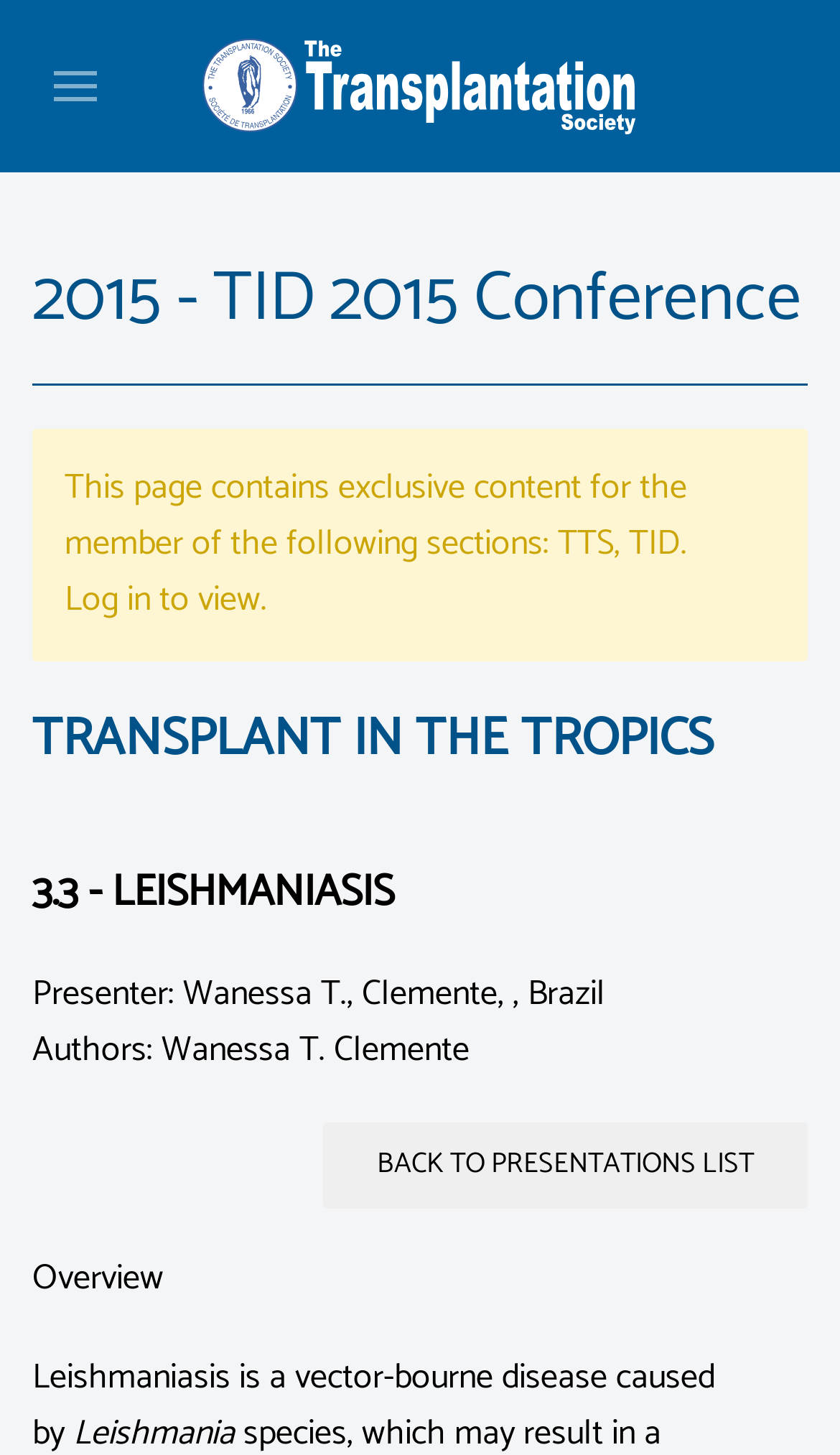Describe the webpage meticulously, covering all significant aspects.

The webpage is about the Transplantation Society, specifically focusing on the 2015 TID Conference. At the top, there is a logo image on the left and two links on either side. Below the logo, there is a heading that reads "2015 - TID 2015 Conference". 

A horizontal separator line follows, separating the top section from the main content. The main content is divided into sections, with headings such as "TRANSPLANT IN THE TROPICS" and "3.3 - LEISHMANIASIS". 

Under these headings, there are details about a presentation, including the presenter's name, Wanessa T. Clemente from Brazil, and the authors' names, which include Wanessa T. Clemente. 

On the bottom right, there is a button labeled "Back to presentations list", which suggests that this webpage is part of a larger collection of presentations. Above the button, there is a section labeled "Overview".